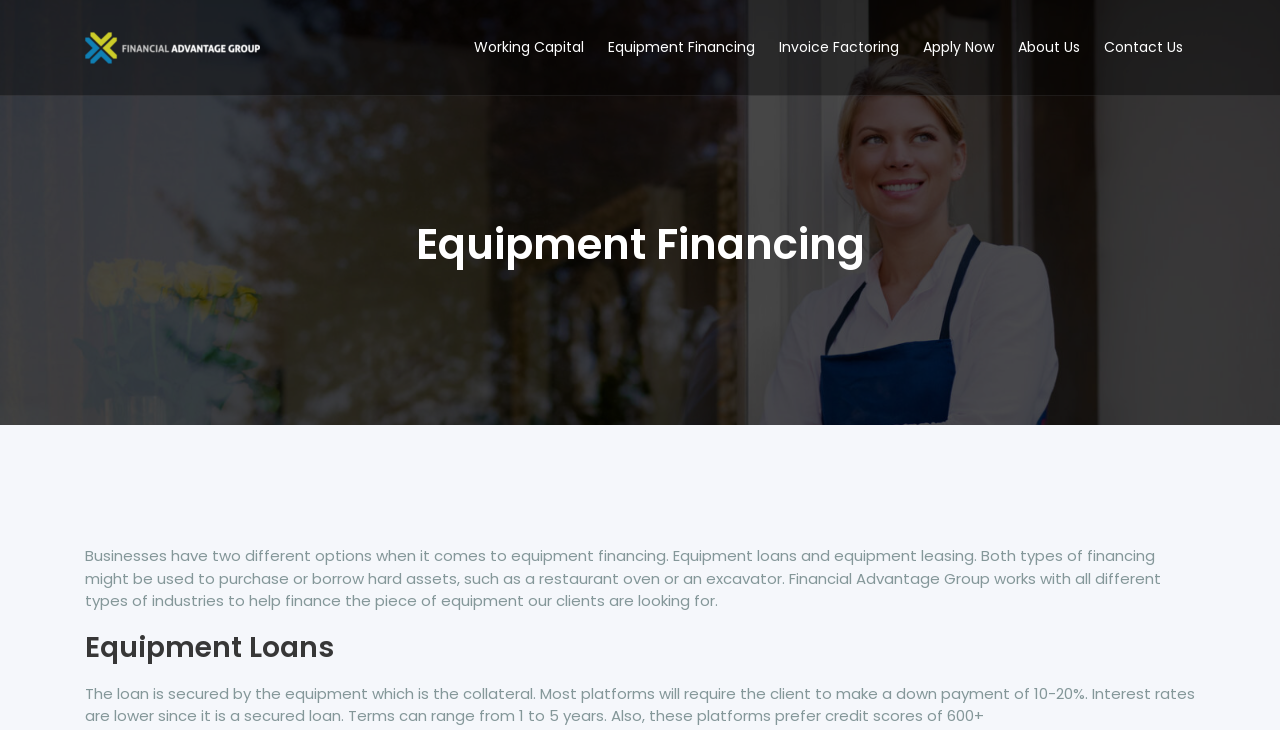How many navigation links are at the top?
Provide a well-explained and detailed answer to the question.

I counted the number of links at the top of the webpage, which are 'Working Capital', 'Equipment Financing', 'Invoice Factoring', 'Apply Now', 'About Us', and 'Contact Us'.